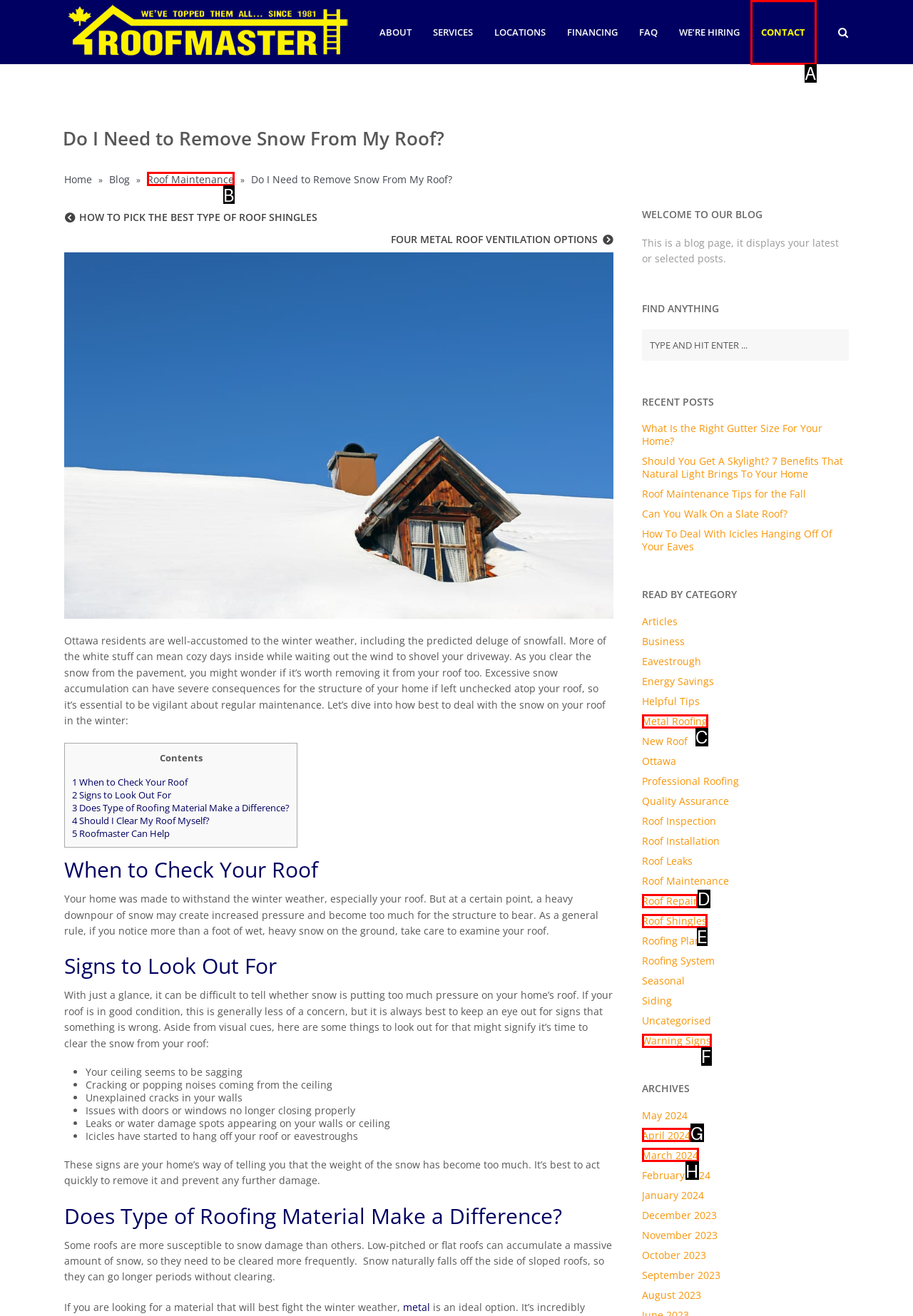Determine which UI element I need to click to achieve the following task: Click on the 'CONTACT' link Provide your answer as the letter of the selected option.

A